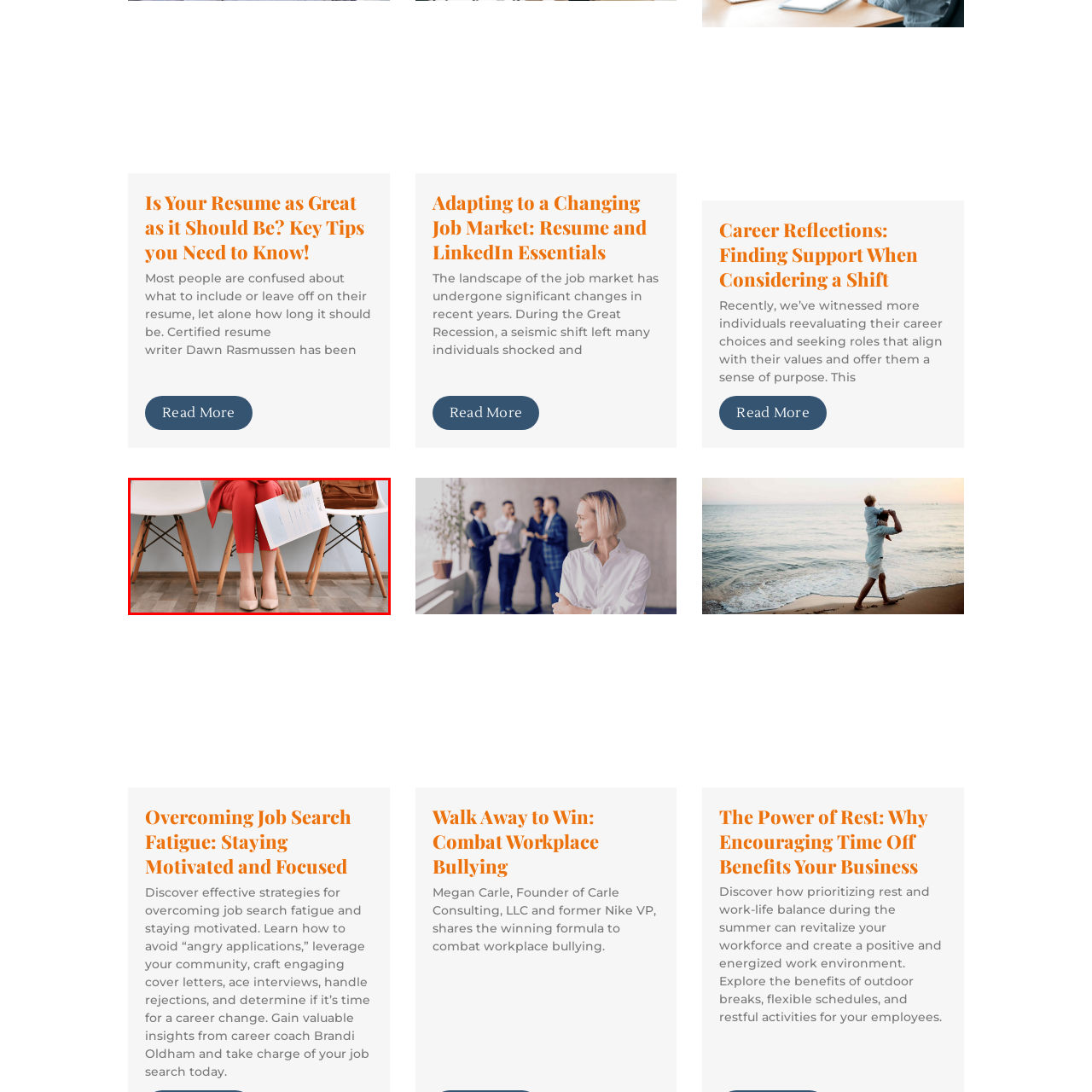Articulate a detailed narrative of what is visible inside the red-delineated region of the image.

The image depicts a woman sitting on a white chair in a waiting area, presumably before a job interview. She is wearing striking red trousers that add a bold touch to her outfit and has chosen a pair of elegant beige heels. In her hands, she holds a well-organized resume, suggesting she is prepared for the opportunity ahead. A stylish brown bag rests beside her, complementing her professional appearance. The setting is relaxed yet polished, with wooden flooring that enhances the warm ambiance of the space. This visual encapsulates the theme of the article titled "Overcoming Job Search Fatigue: Staying Motivated and Focused," highlighting the importance of readiness and poise in the job search process.